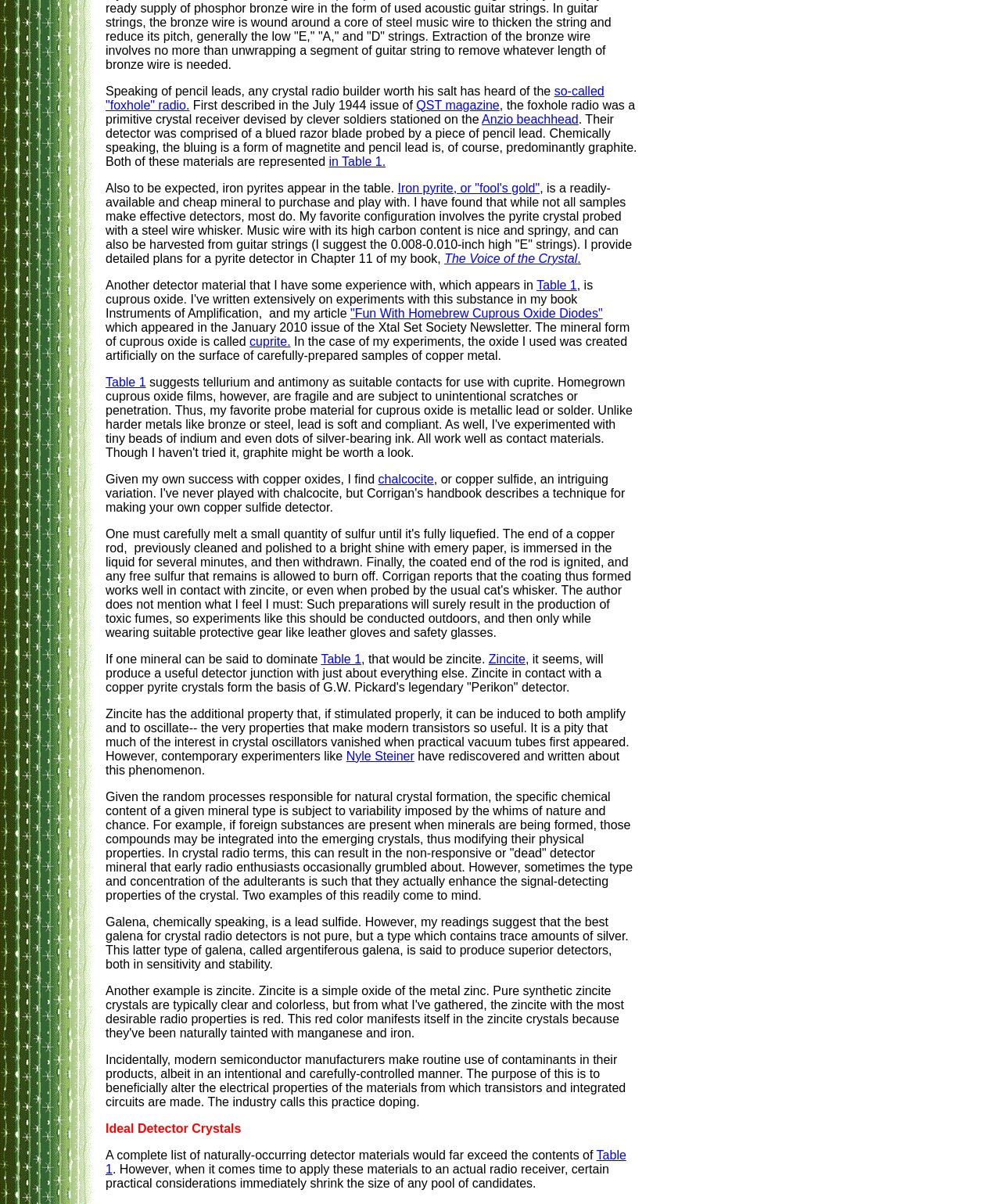Locate the bounding box coordinates of the clickable region to complete the following instruction: "Read more about 'The Voice of the Crystal'."

[0.444, 0.209, 0.577, 0.22]